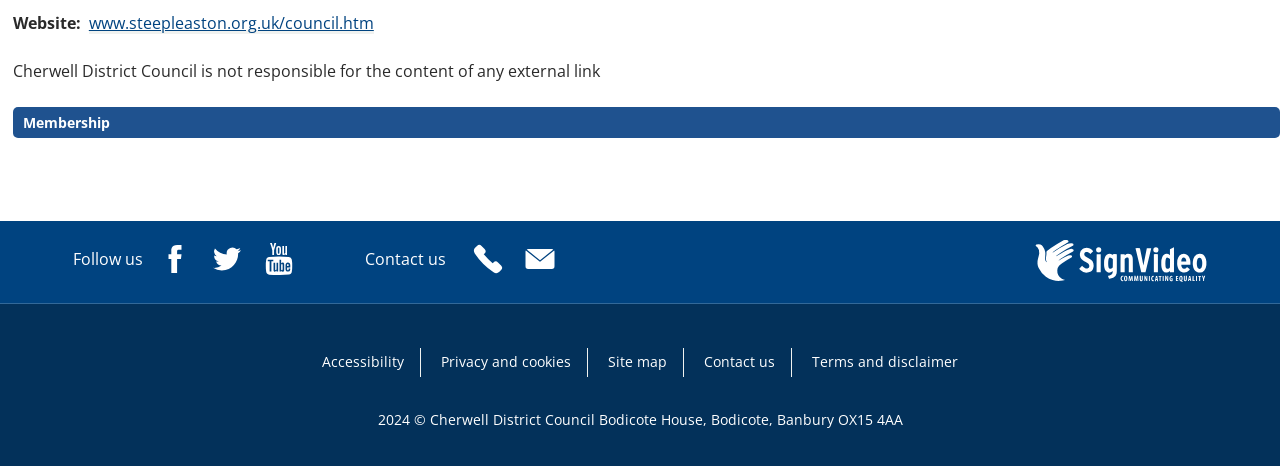Provide the bounding box coordinates of the area you need to click to execute the following instruction: "Follow us on Facebook".

[0.121, 0.513, 0.152, 0.599]